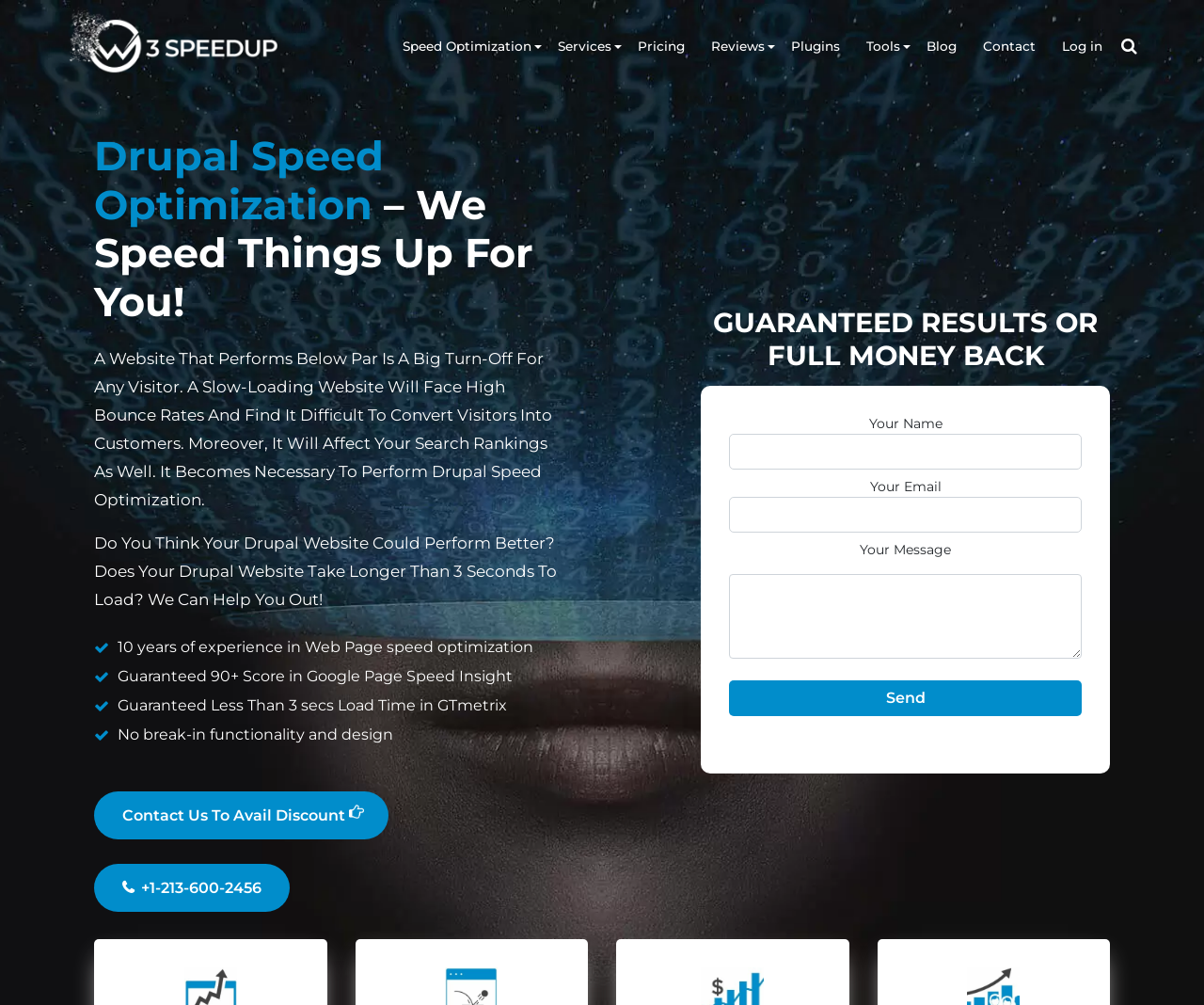Using the element description Contact Us To Avail Discount, predict the bounding box coordinates for the UI element. Provide the coordinates in (top-left x, top-left y, bottom-right x, bottom-right y) format with values ranging from 0 to 1.

[0.078, 0.788, 0.323, 0.836]